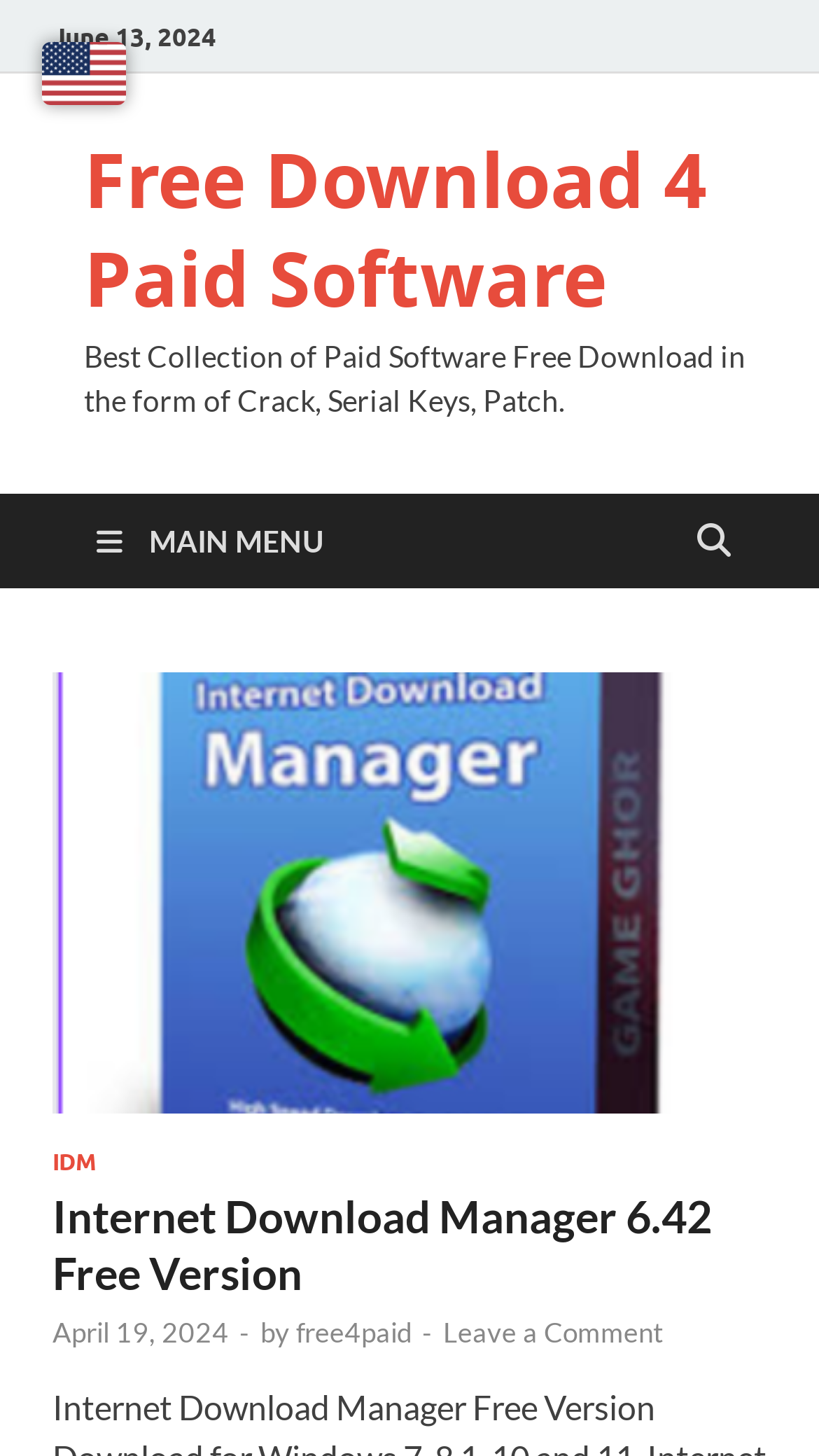Provide a one-word or brief phrase answer to the question:
How many links are under the 'MAIN MENU' button?

1